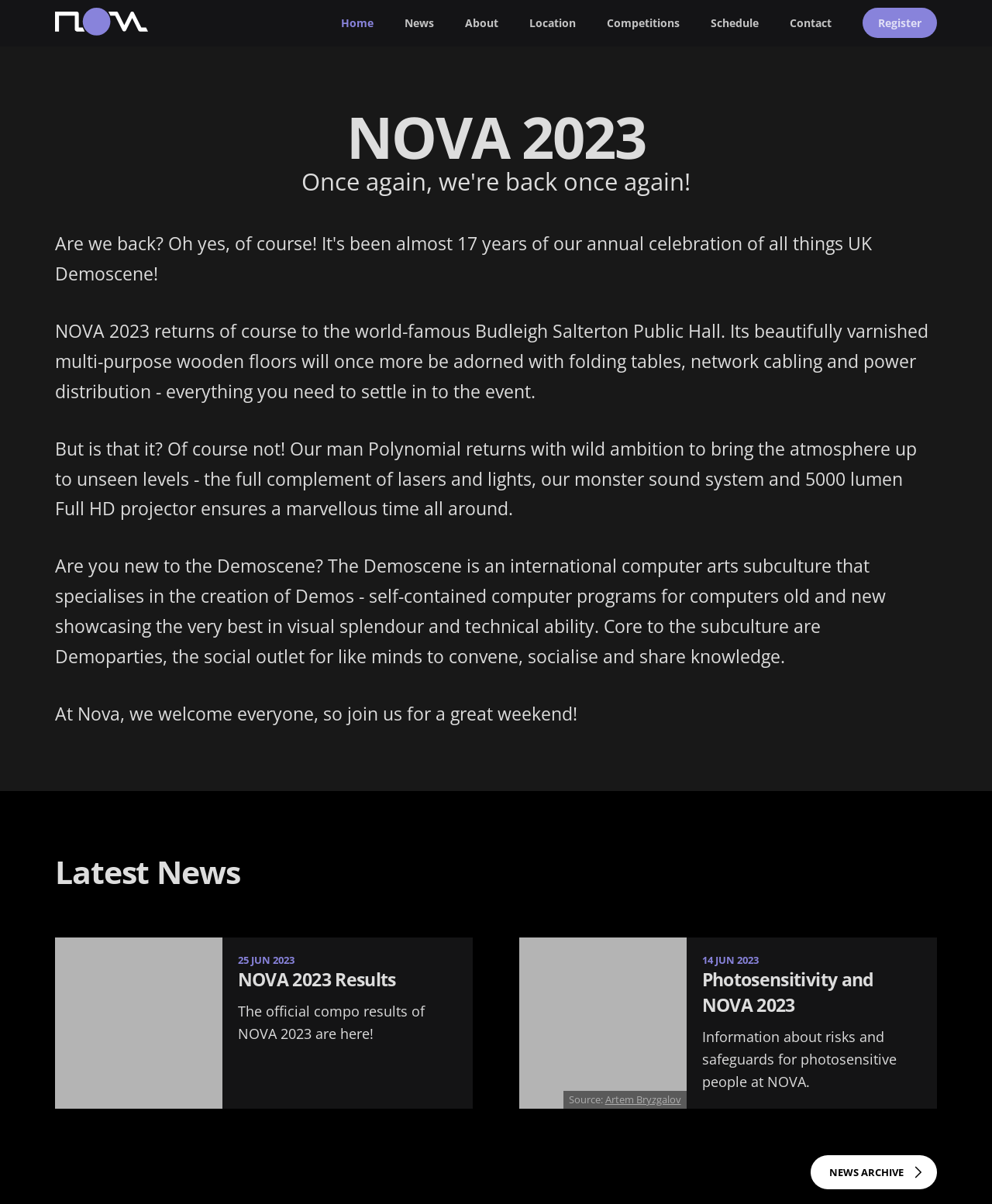Please reply to the following question using a single word or phrase: 
What is the purpose of the link 'Register'?

To register for NOVA 2023